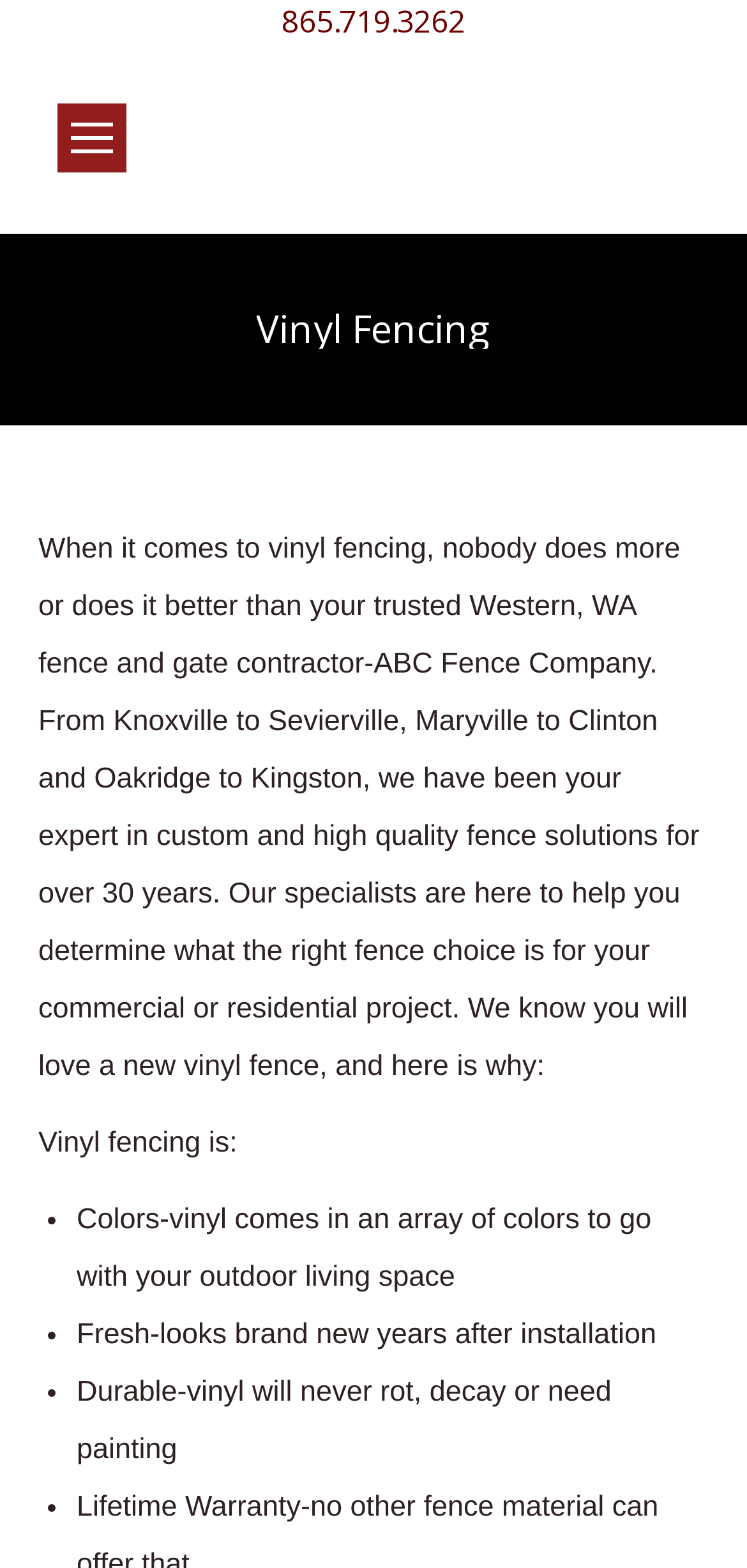What is the purpose of the 'Go to Top' link?
Based on the screenshot, give a detailed explanation to answer the question.

The 'Go to Top' link is located at the bottom of the webpage and allows users to quickly navigate back to the top of the page.